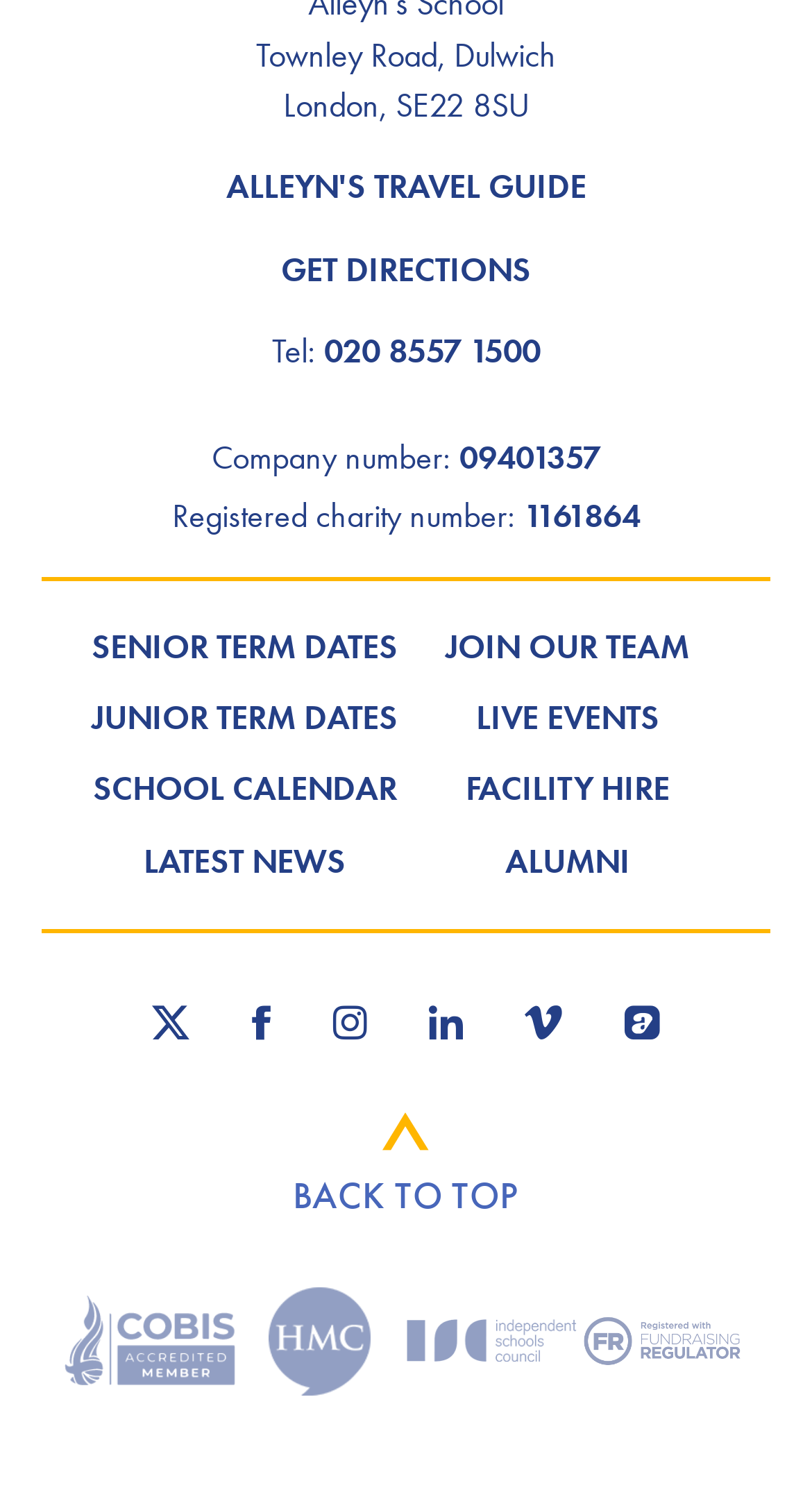Determine the bounding box coordinates of the region to click in order to accomplish the following instruction: "Back to top". Provide the coordinates as four float numbers between 0 and 1, specifically [left, top, right, bottom].

[0.36, 0.743, 0.64, 0.814]